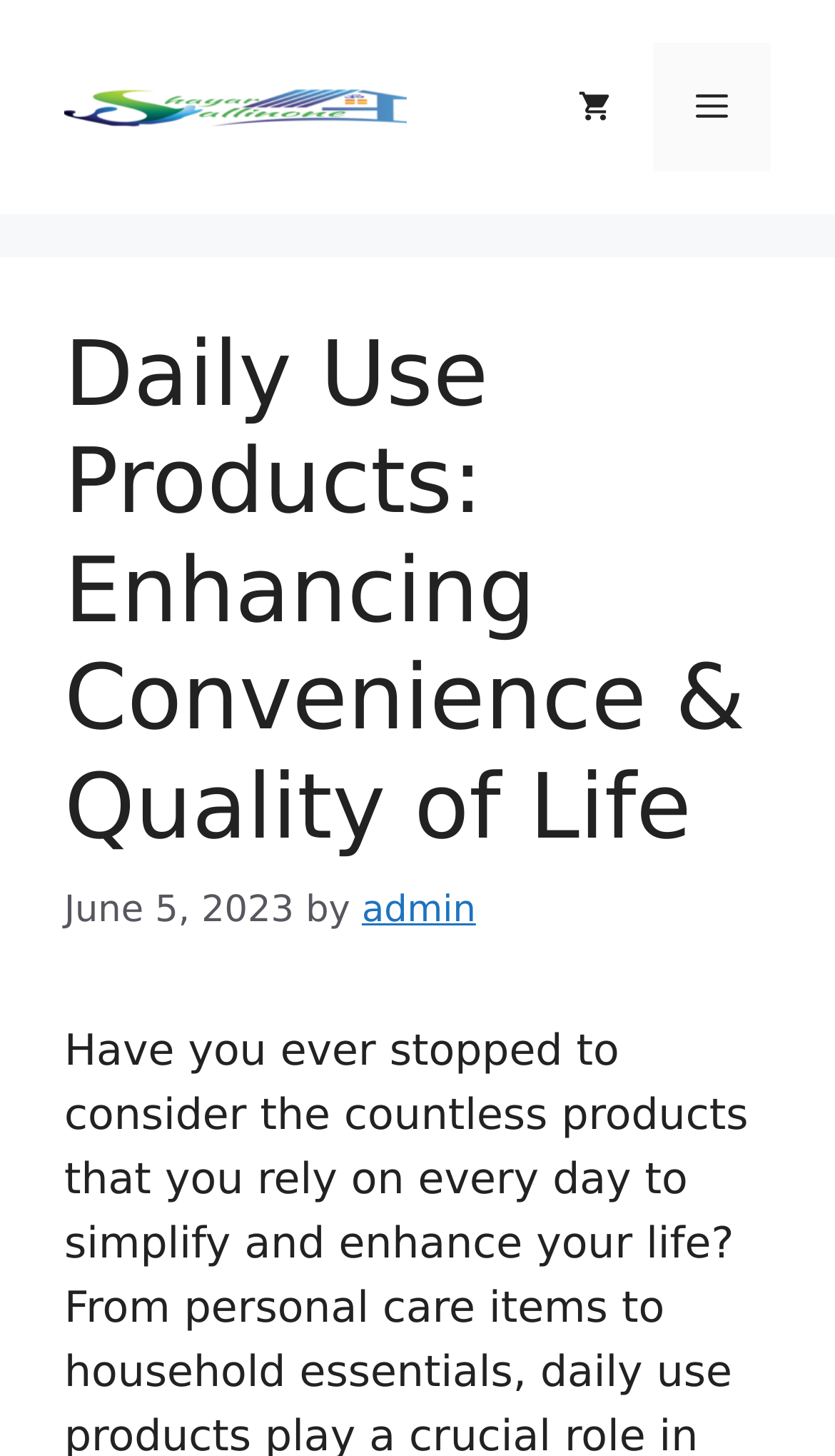Is there a shopping cart feature?
Look at the image and respond with a one-word or short phrase answer.

Yes